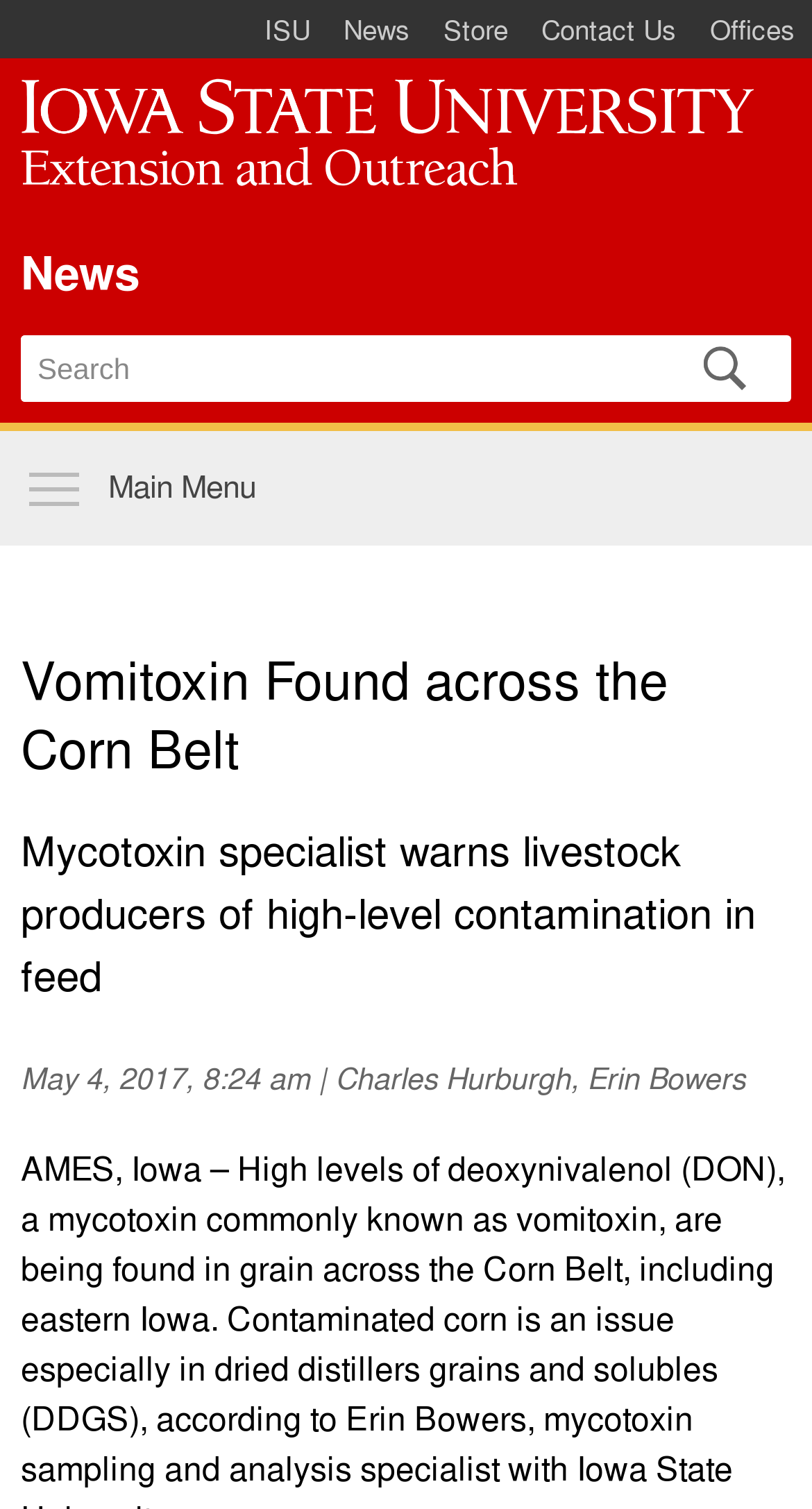Identify the bounding box coordinates for the element you need to click to achieve the following task: "Search for news". The coordinates must be four float values ranging from 0 to 1, formatted as [left, top, right, bottom].

[0.026, 0.222, 0.974, 0.267]